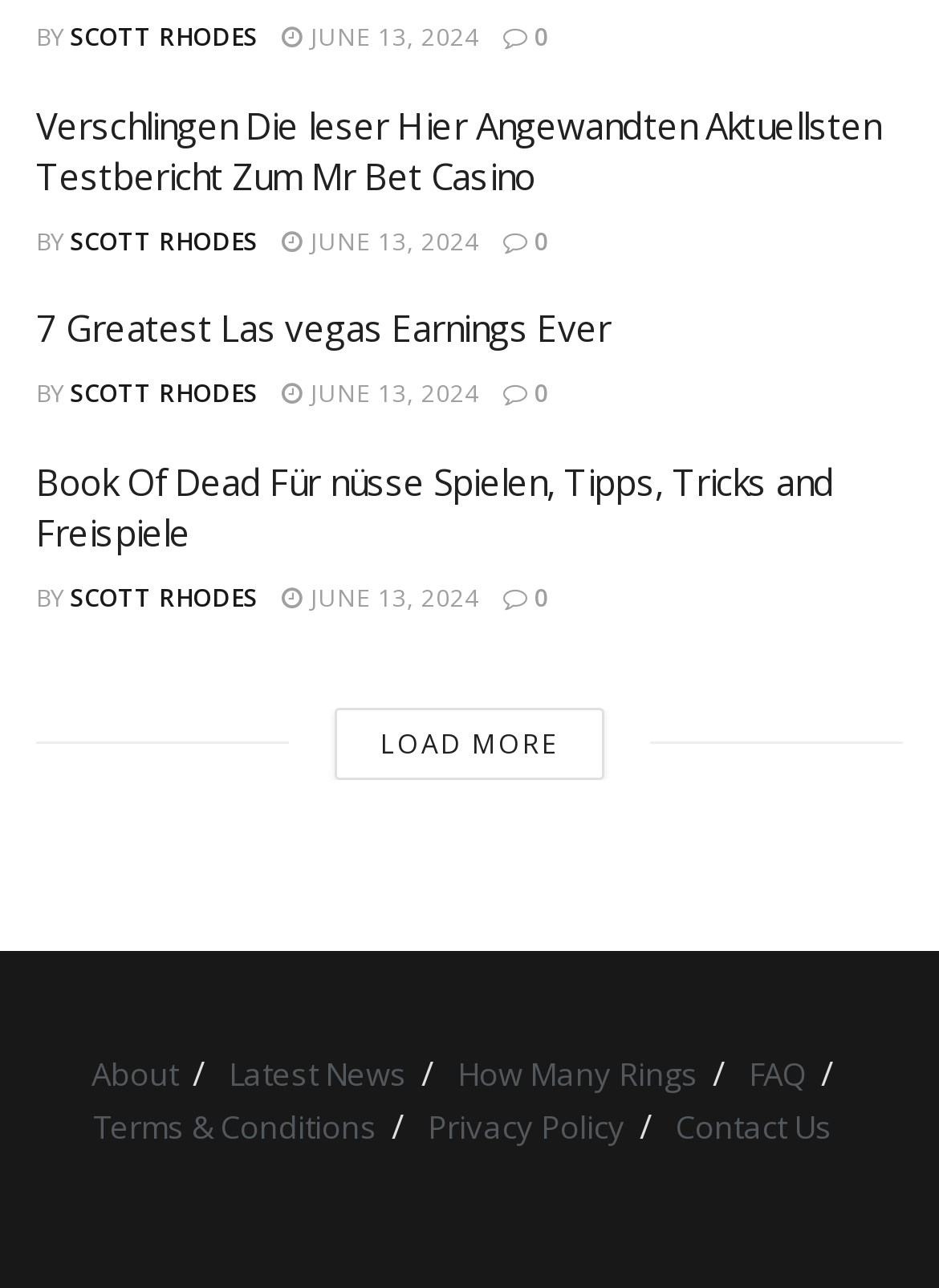Provide a short answer to the following question with just one word or phrase: What is the purpose of the 'LOAD MORE' button?

To load more articles